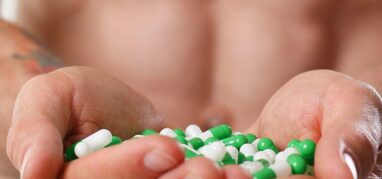Please use the details from the image to answer the following question comprehensively:
What is the physique of the individual in the image?

The image features a pair of hands cradling capsules, and upon closer inspection, I observe that the individual has visible skin and tattoos, indicating a muscular physique.